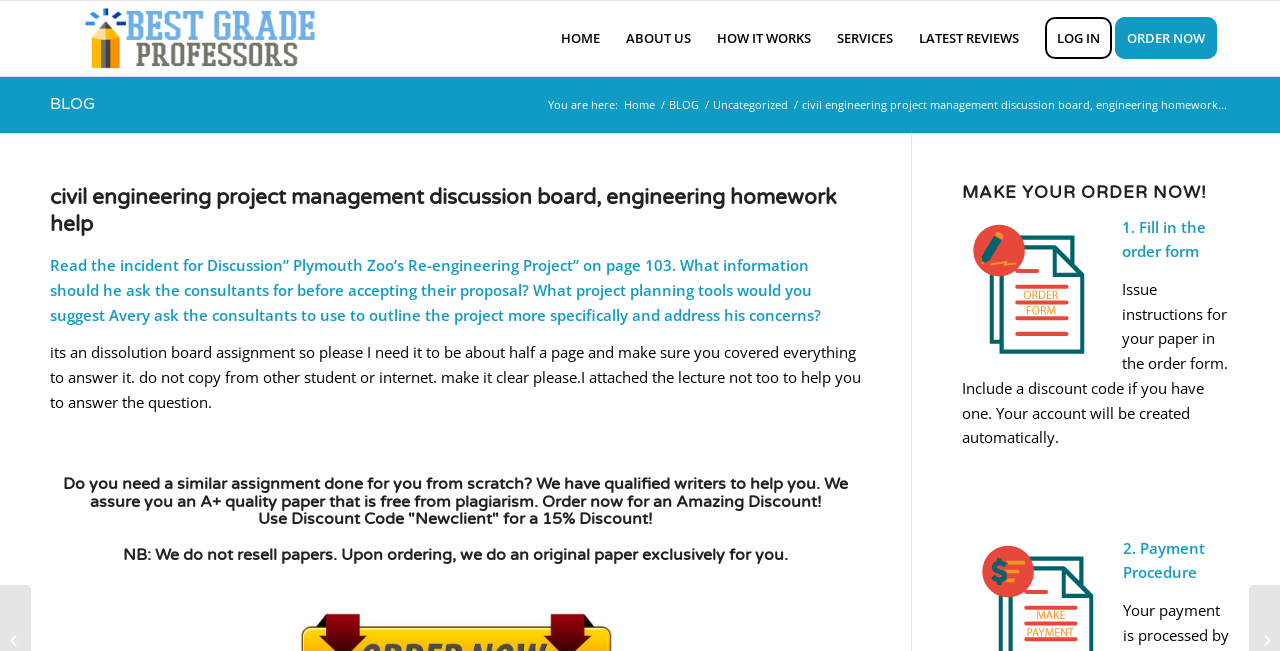Could you highlight the region that needs to be clicked to execute the instruction: "Click the HOME link"?

[0.428, 0.002, 0.479, 0.117]